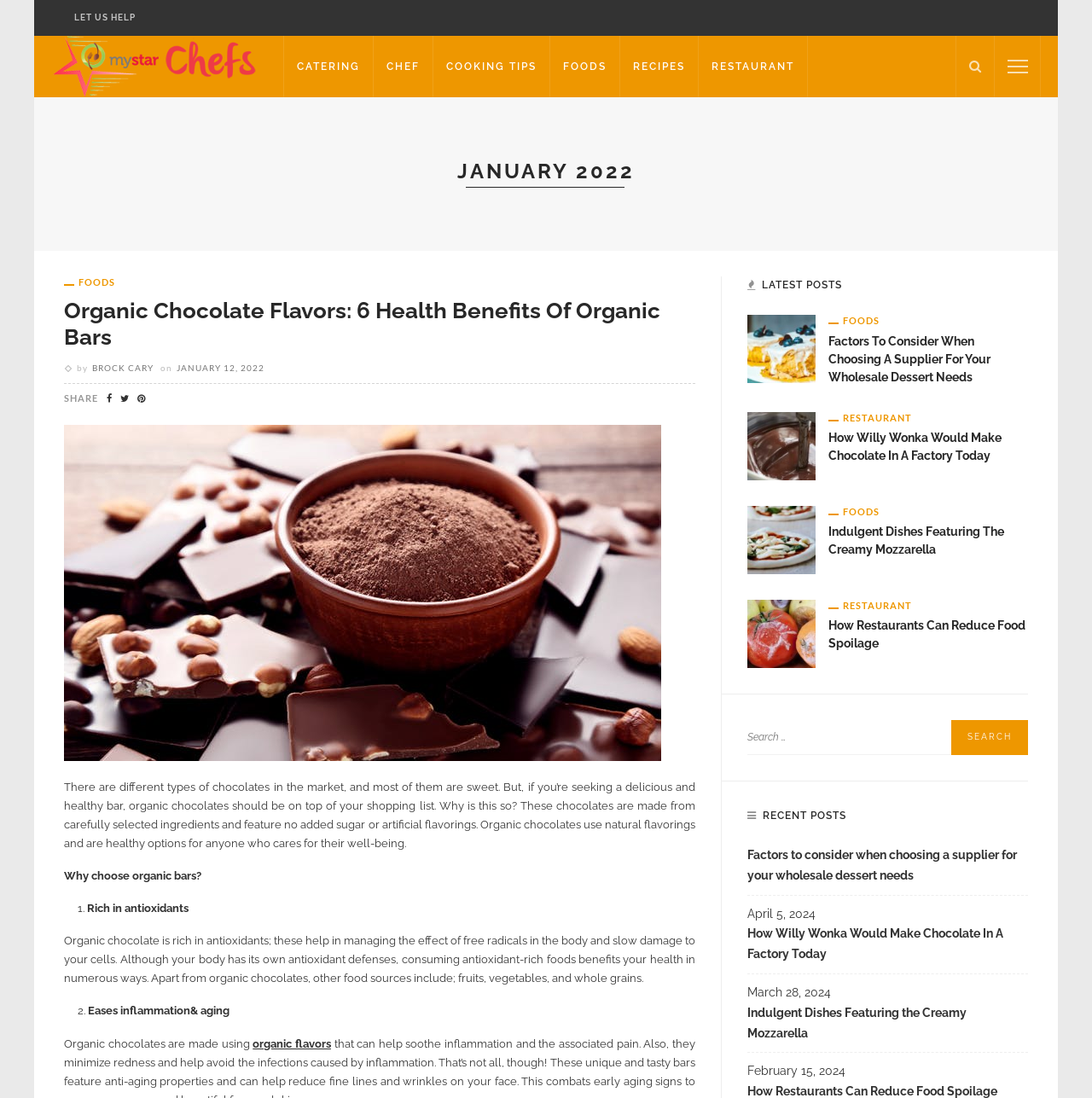Find the bounding box coordinates for the element that must be clicked to complete the instruction: "Search for something". The coordinates should be four float numbers between 0 and 1, indicated as [left, top, right, bottom].

[0.684, 0.655, 0.941, 0.687]